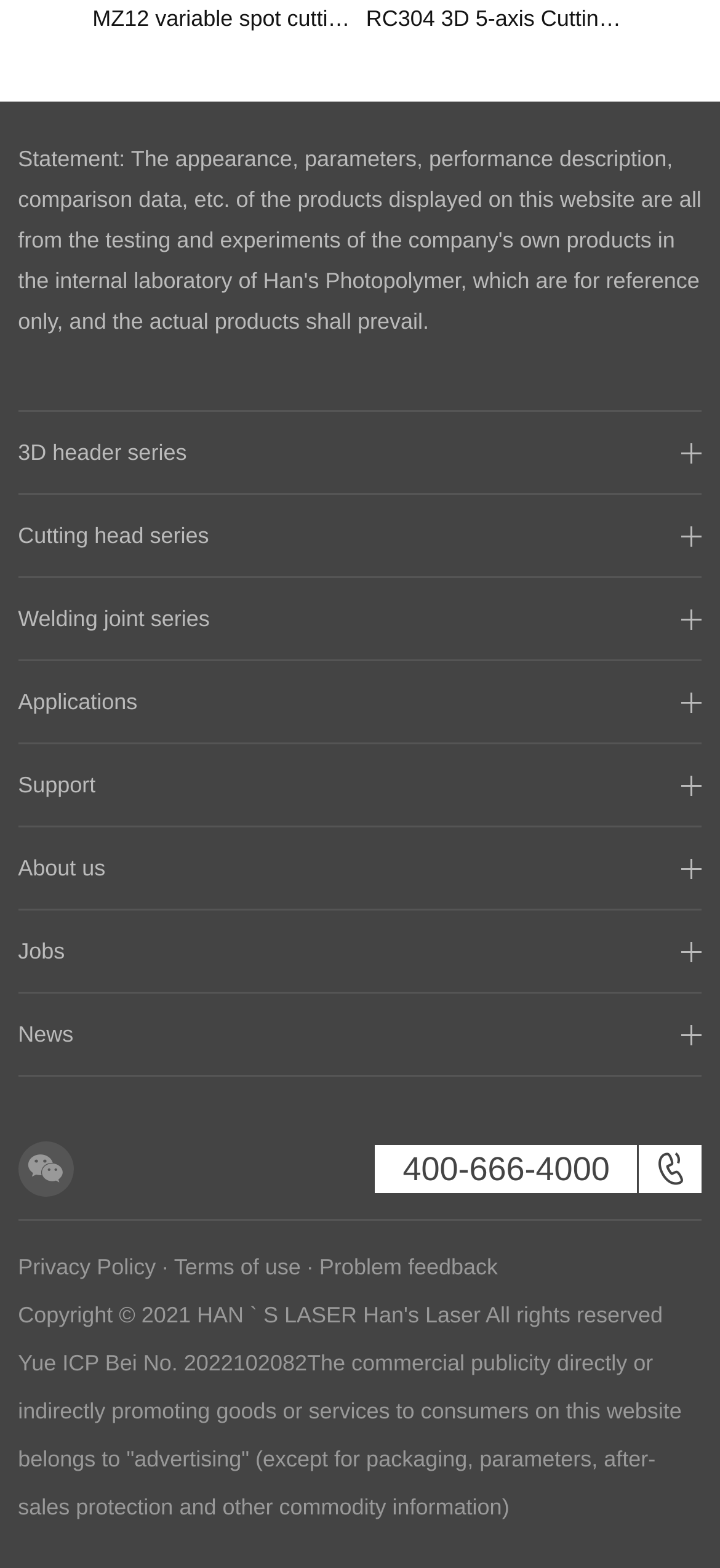Give a one-word or phrase response to the following question: How many StaticText elements are there in the webpage?

3